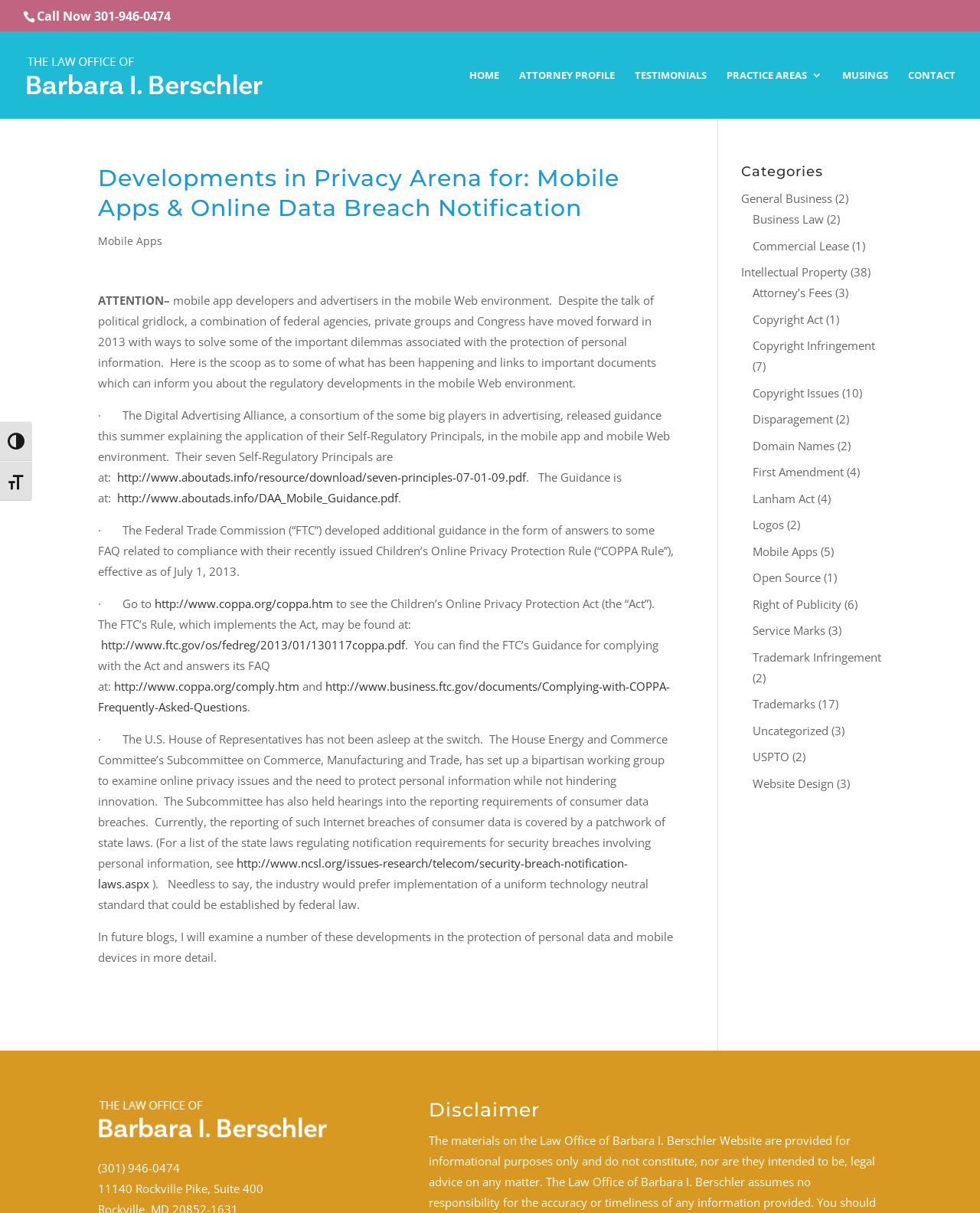Utilize the details in the image to give a detailed response to the question: What is the address of the Law Office of Barbara I Berschler?

I found the address at the bottom of the webpage, next to the phone number.